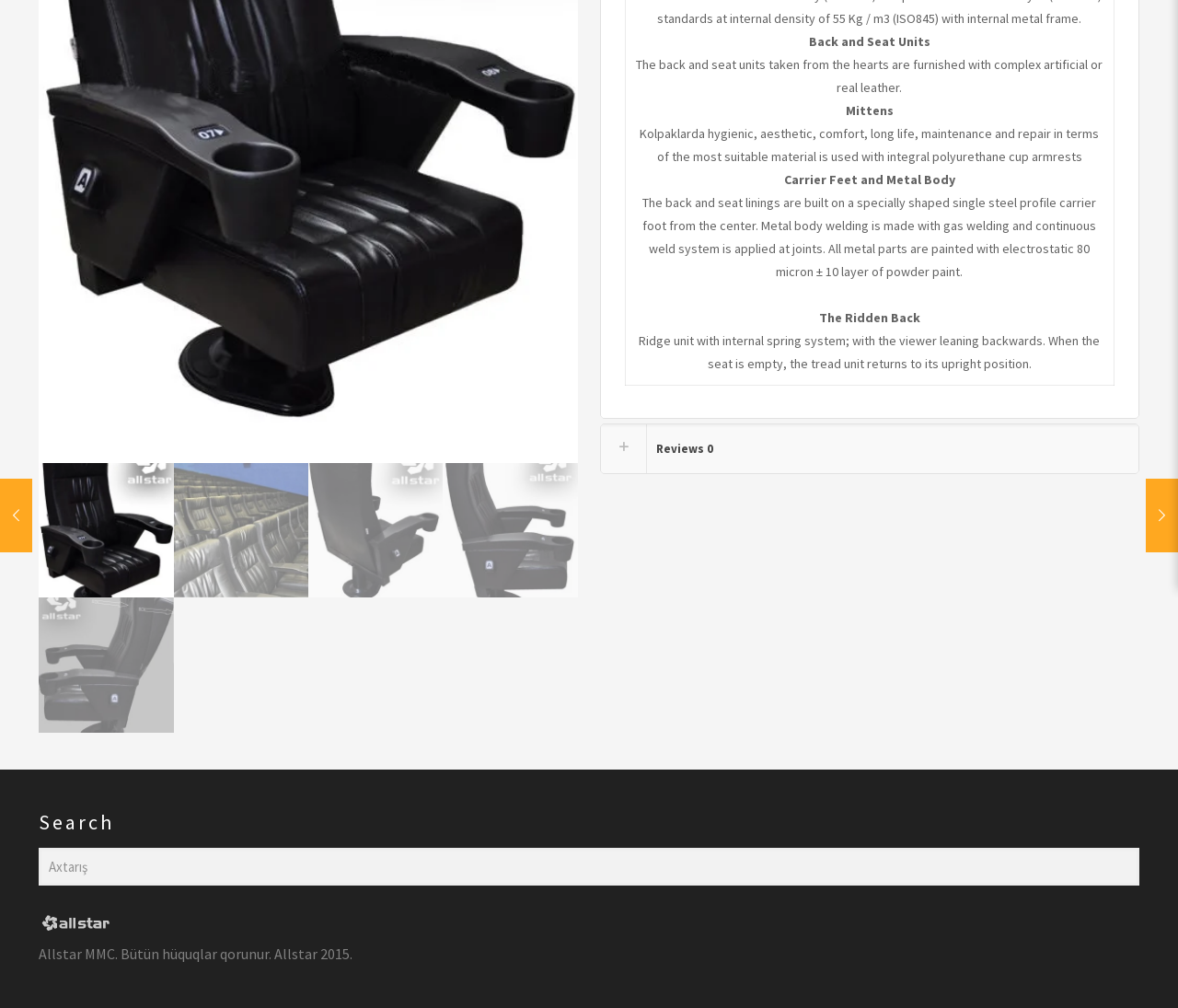Using the element description: "name="s" placeholder="Axtarış"", determine the bounding box coordinates for the specified UI element. The coordinates should be four float numbers between 0 and 1, [left, top, right, bottom].

[0.033, 0.841, 0.967, 0.878]